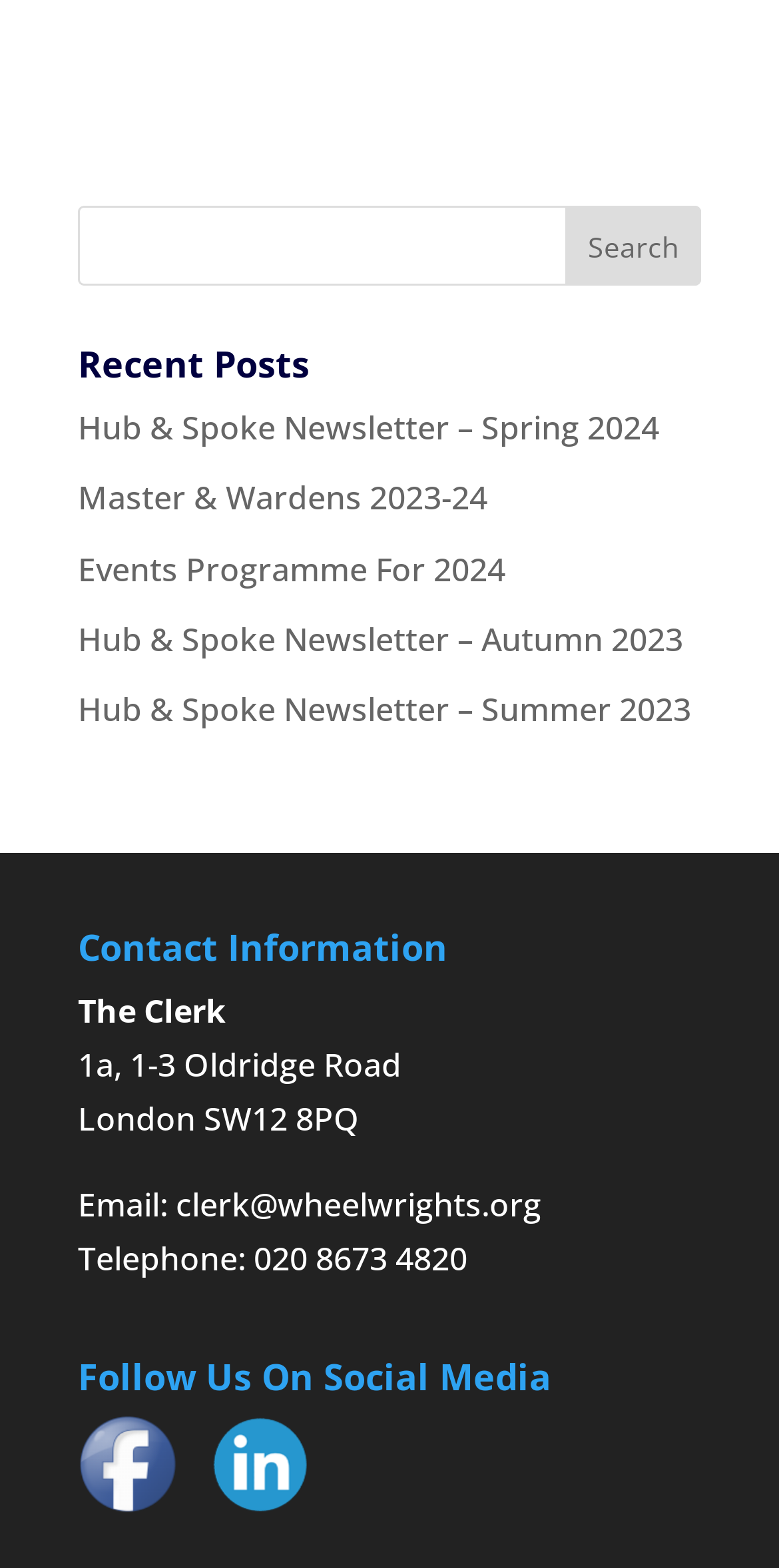How many social media platforms are listed?
Give a single word or phrase as your answer by examining the image.

2